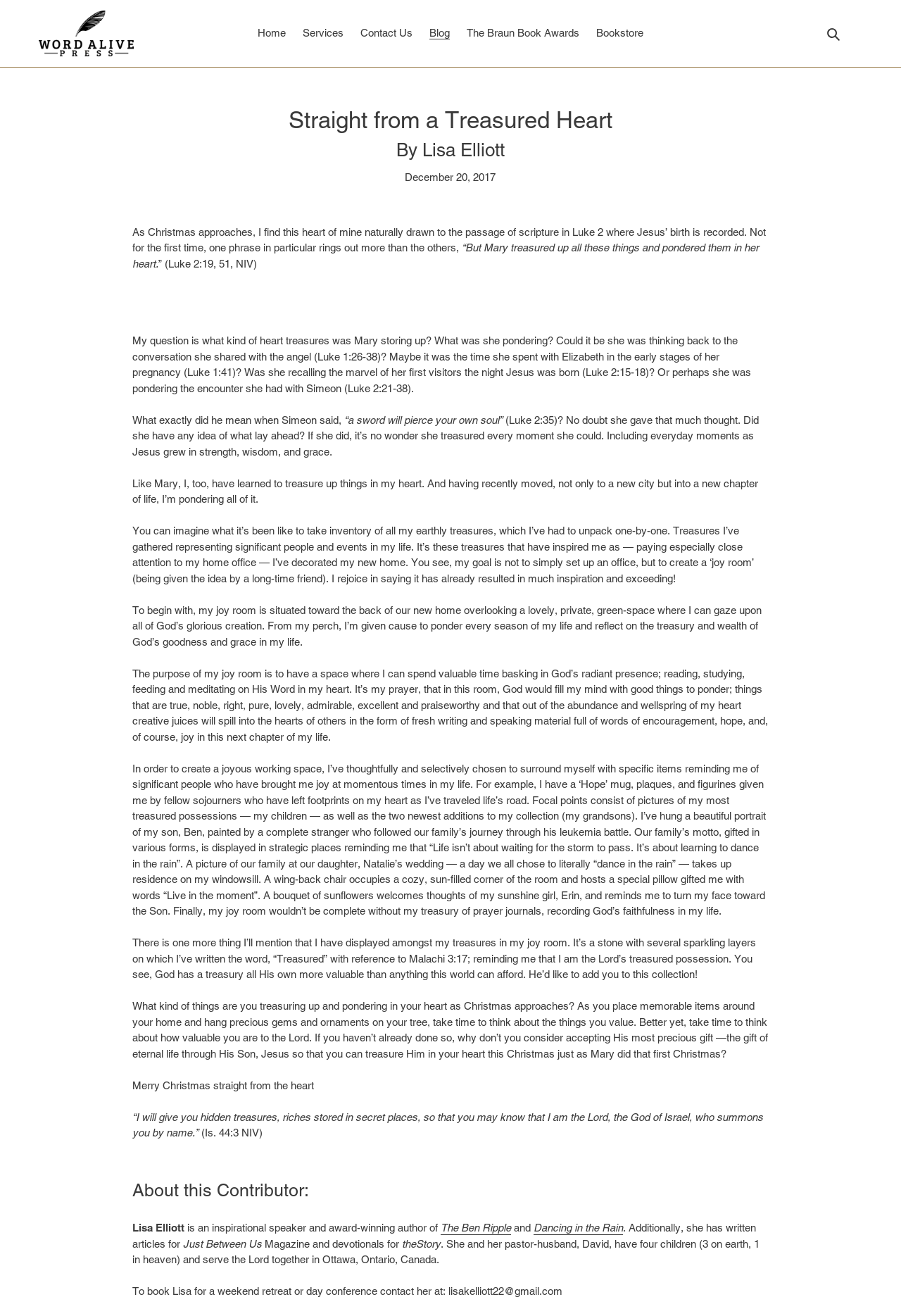Identify the bounding box coordinates of the region I need to click to complete this instruction: "Read more about the contributor 'Lisa Elliott'".

[0.147, 0.897, 0.853, 0.913]